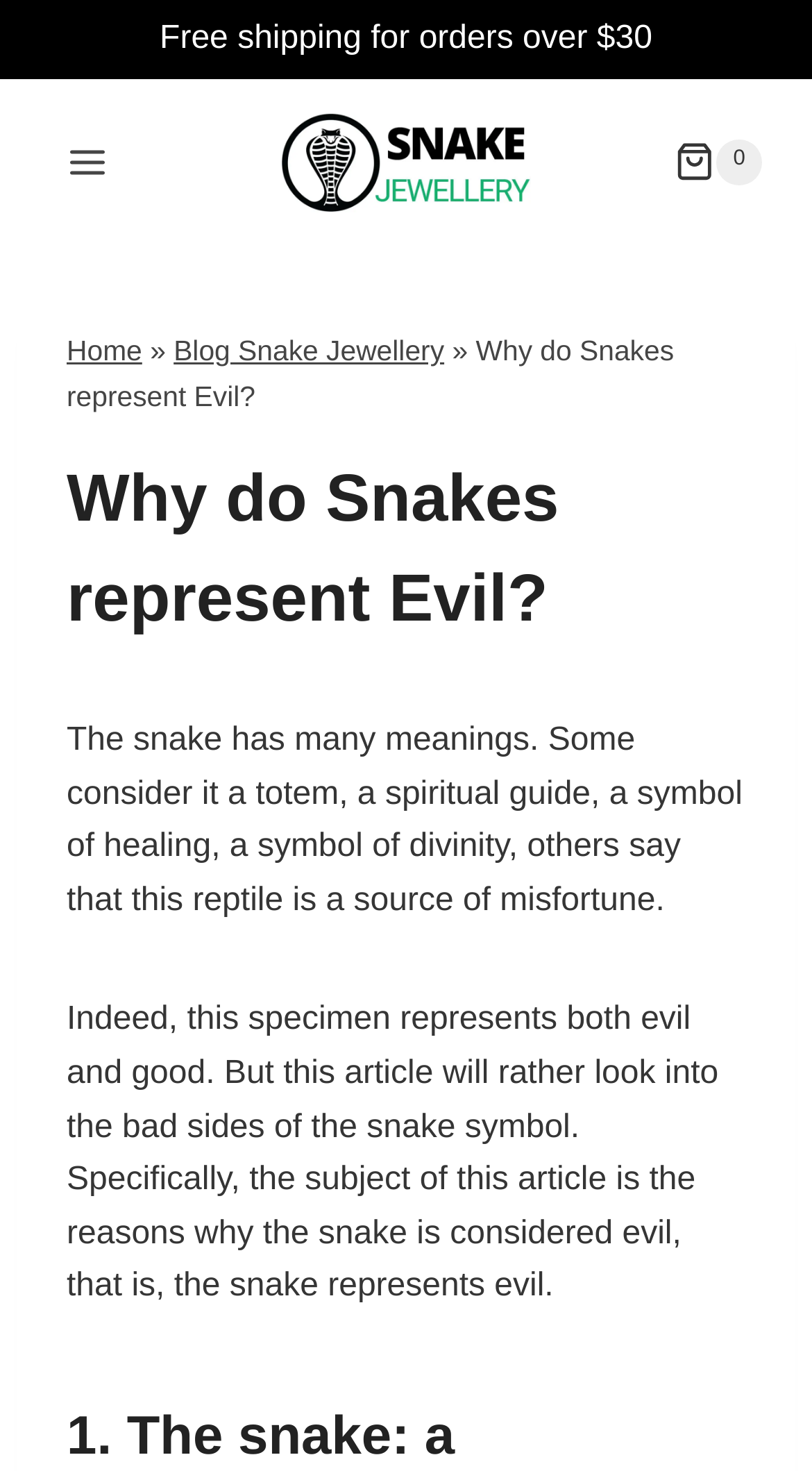What is the name of the website or brand?
Look at the image and answer the question using a single word or phrase.

Snake Jewellery